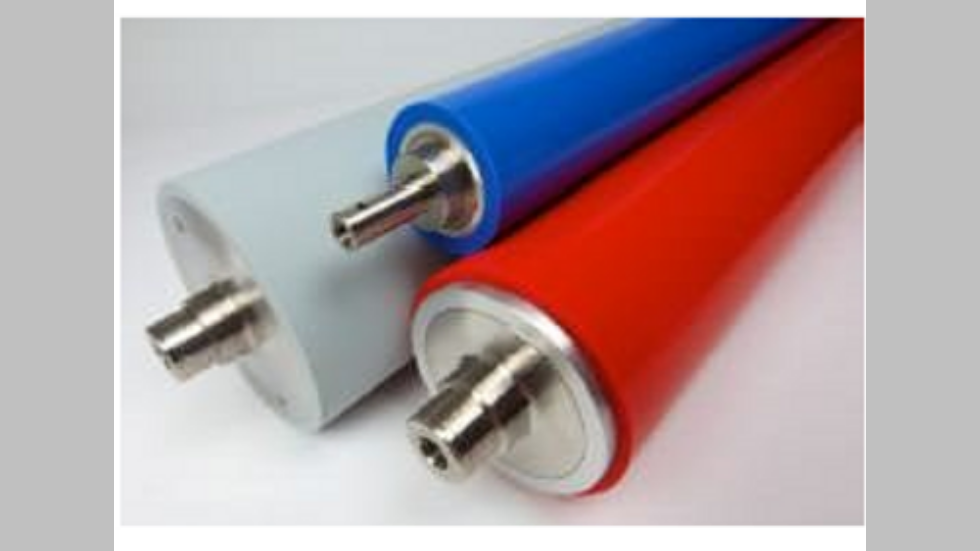What is the purpose of the metal end fittings?
Using the image as a reference, give a one-word or short phrase answer.

Robust design